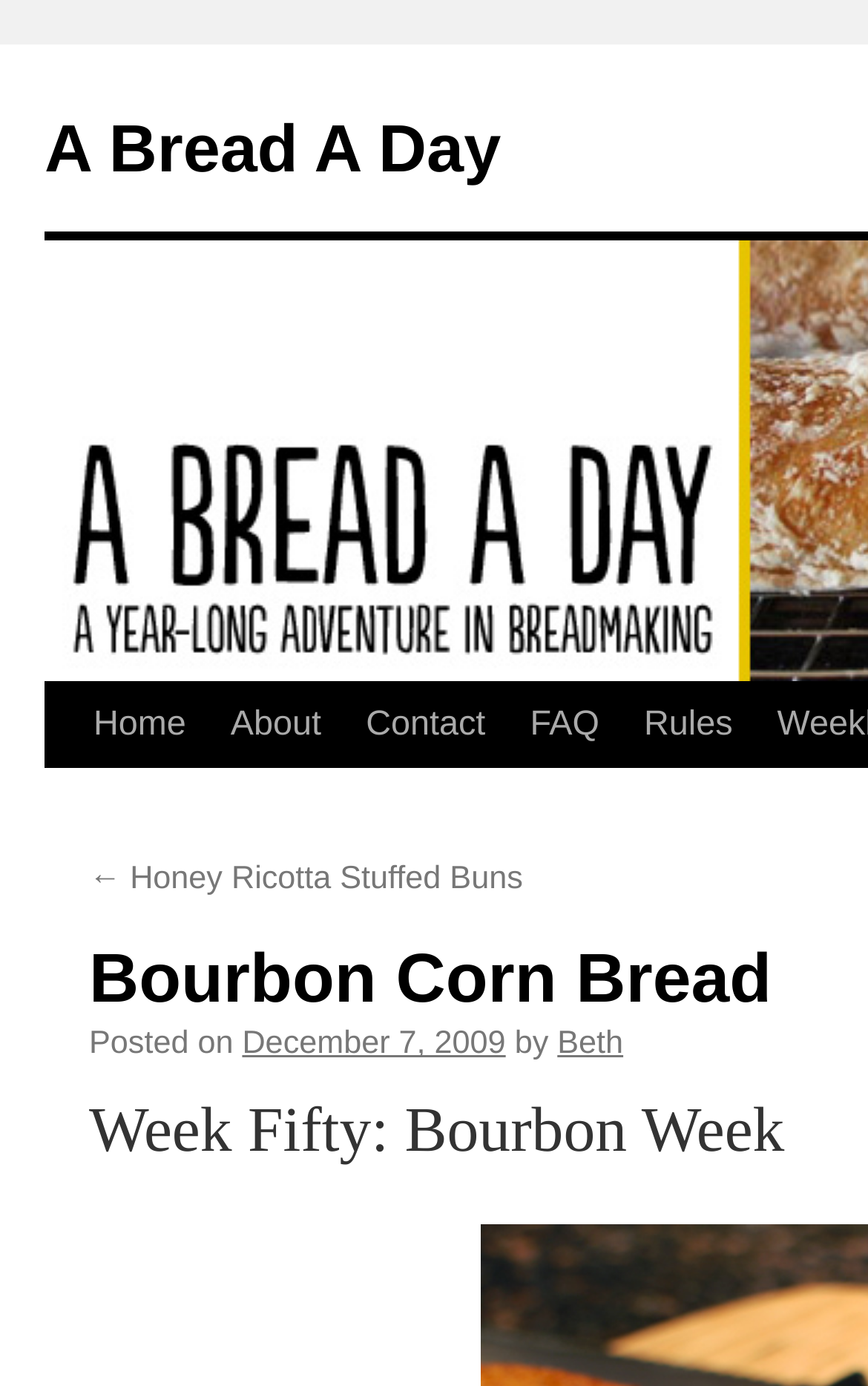Find and indicate the bounding box coordinates of the region you should select to follow the given instruction: "view previous post".

[0.103, 0.622, 0.602, 0.647]